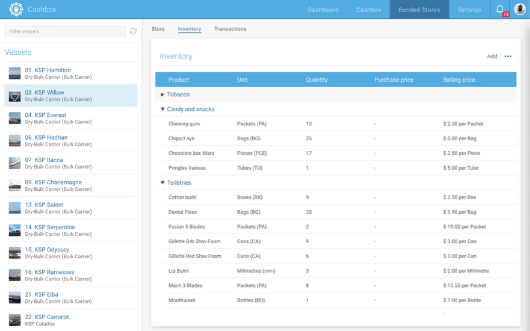How many main categories are in the 'Inventory' section?
Respond to the question with a single word or phrase according to the image.

2